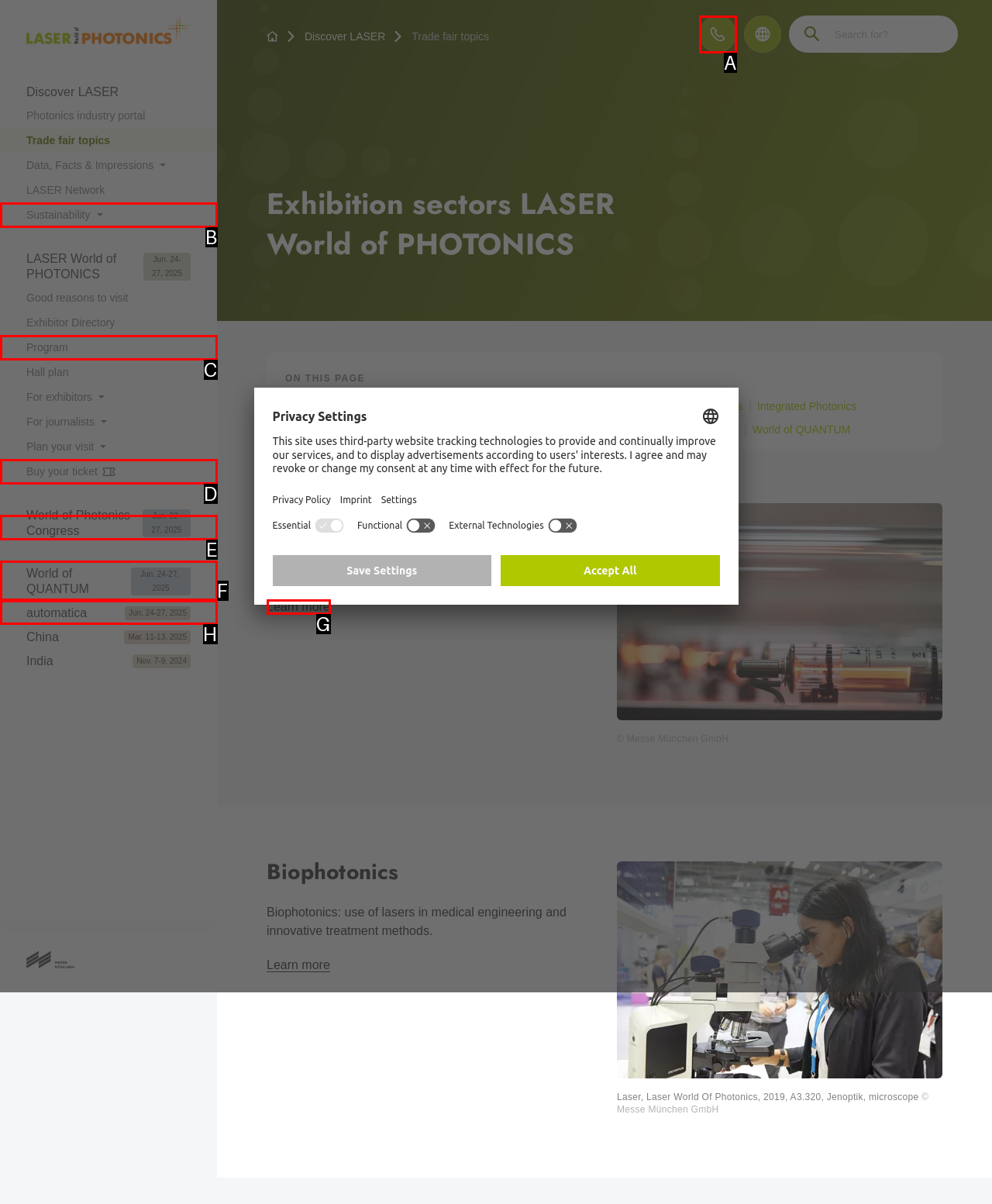Identify the appropriate lettered option to execute the following task: Learn more about illumination and energy
Respond with the letter of the selected choice.

G